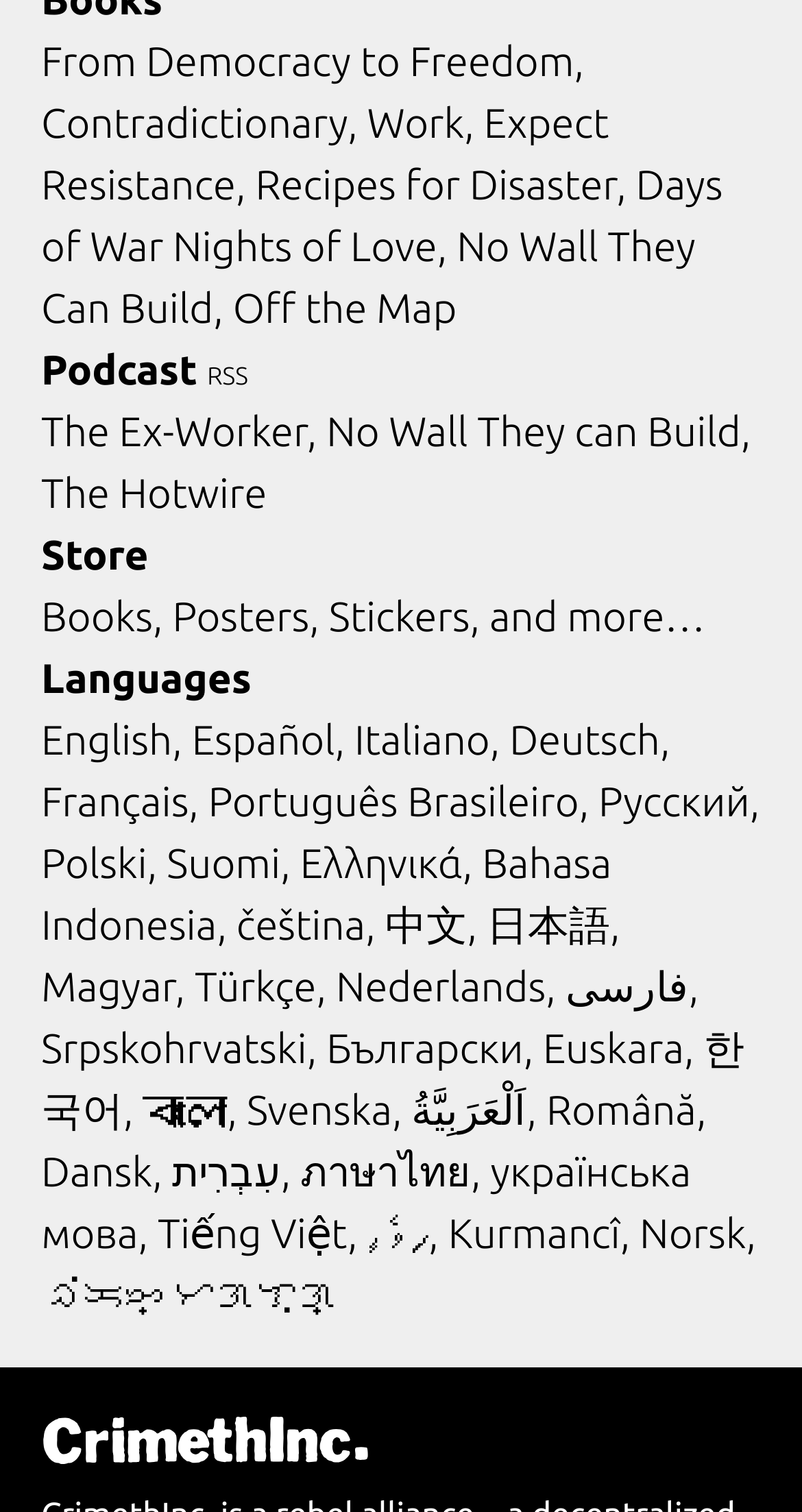Provide a short answer to the following question with just one word or phrase: How many languages are supported on this webpage?

Over 30